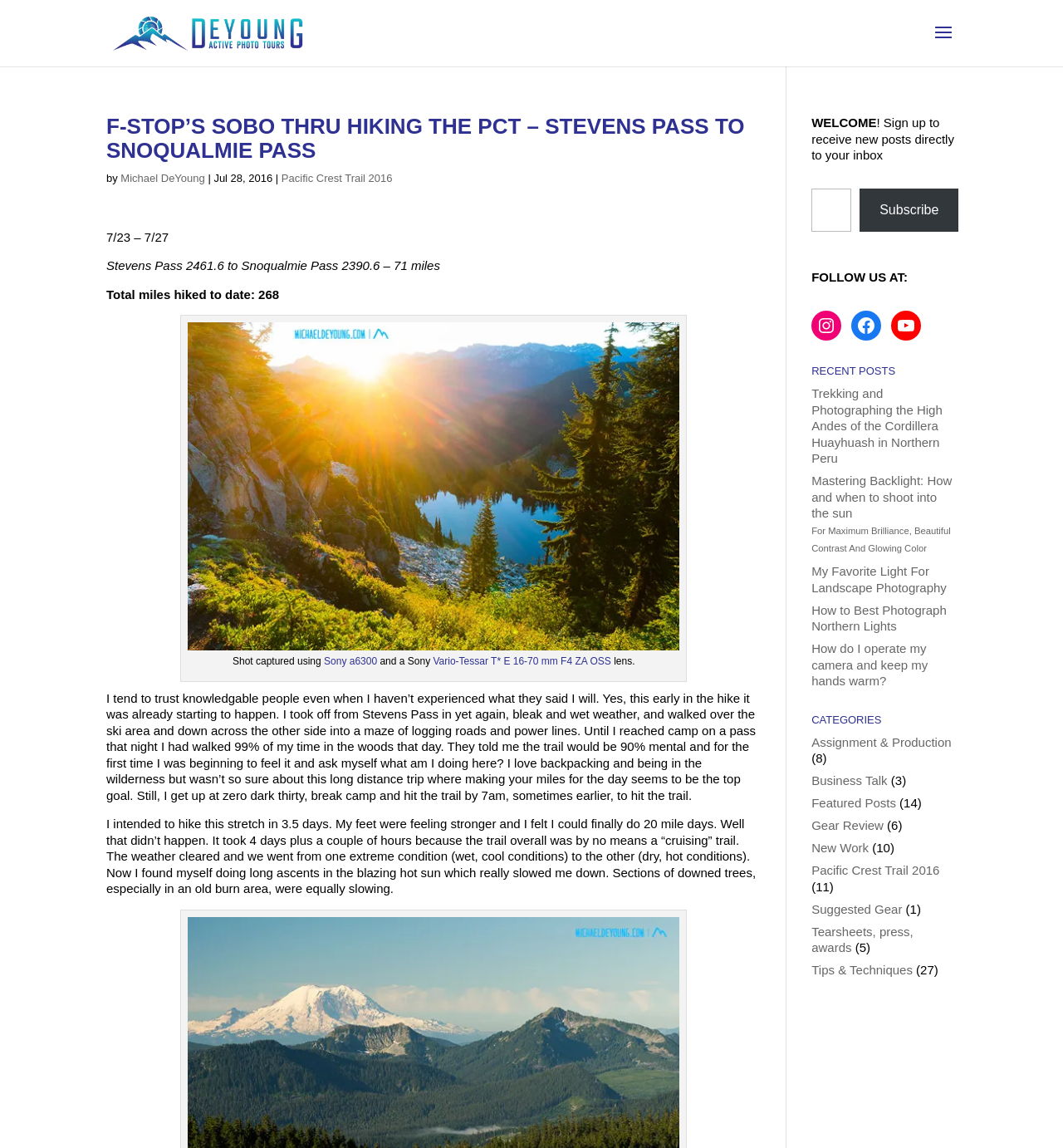Please identify the bounding box coordinates of the element's region that I should click in order to complete the following instruction: "View the Pacific Crest Trail 2016 category". The bounding box coordinates consist of four float numbers between 0 and 1, i.e., [left, top, right, bottom].

[0.763, 0.752, 0.884, 0.764]